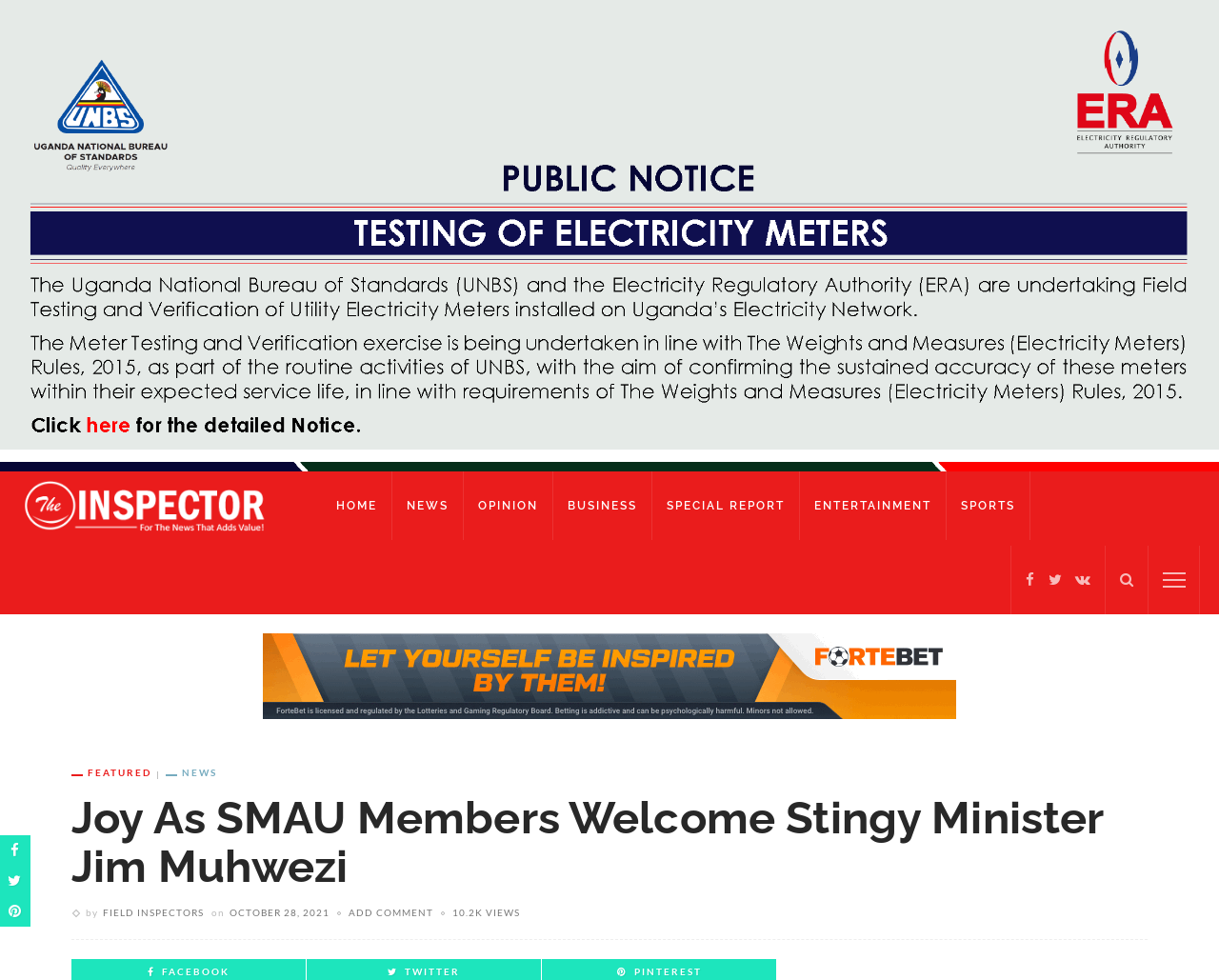Based on the element description SPECIAL REPORT, identify the bounding box coordinates for the UI element. The coordinates should be in the format (top-left x, top-left y, bottom-right x, bottom-right y) and within the 0 to 1 range.

[0.535, 0.481, 0.656, 0.551]